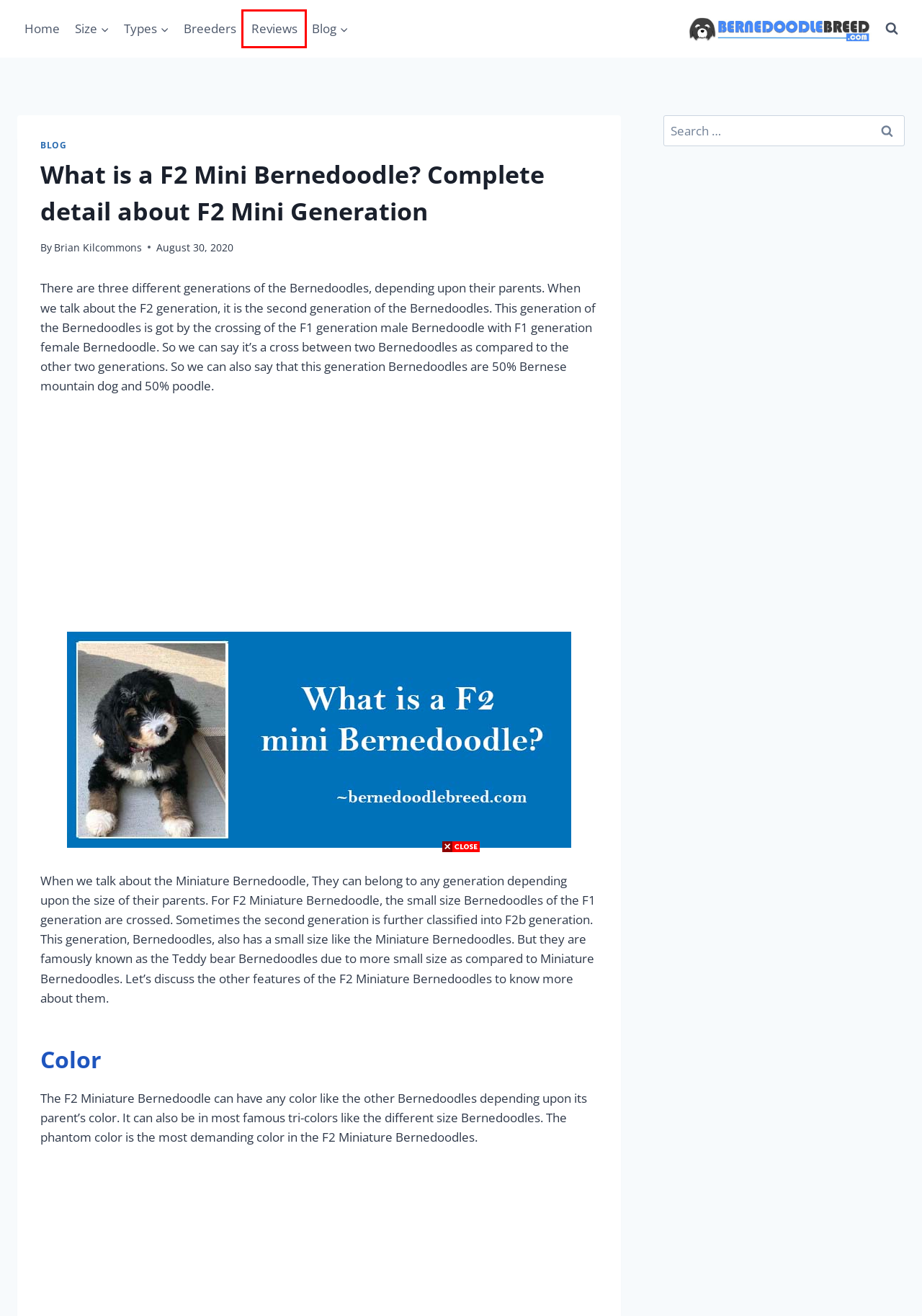Review the webpage screenshot provided, noting the red bounding box around a UI element. Choose the description that best matches the new webpage after clicking the element within the bounding box. The following are the options:
A. Size Archives
B. Breeders Archives
C. Blog Archives
D. Bernedoodle Breed - A Smart Loyal & Intelligent Dog
E. Types Archives
F. Brian Kilcommons, Author at Bernedoodle Breed
G. Reviews Archives
H. About Us

G